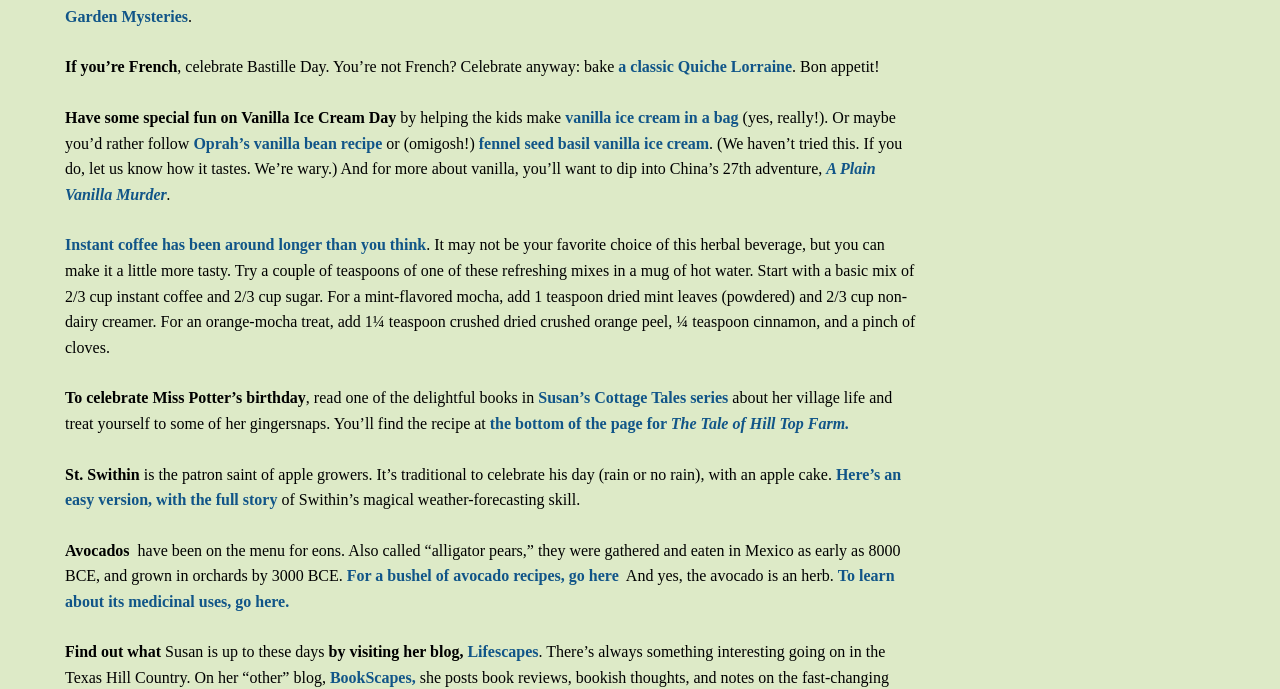Determine the bounding box coordinates of the section to be clicked to follow the instruction: "Get a bushel of avocado recipes by clicking the link". The coordinates should be given as four float numbers between 0 and 1, formatted as [left, top, right, bottom].

[0.271, 0.823, 0.487, 0.848]